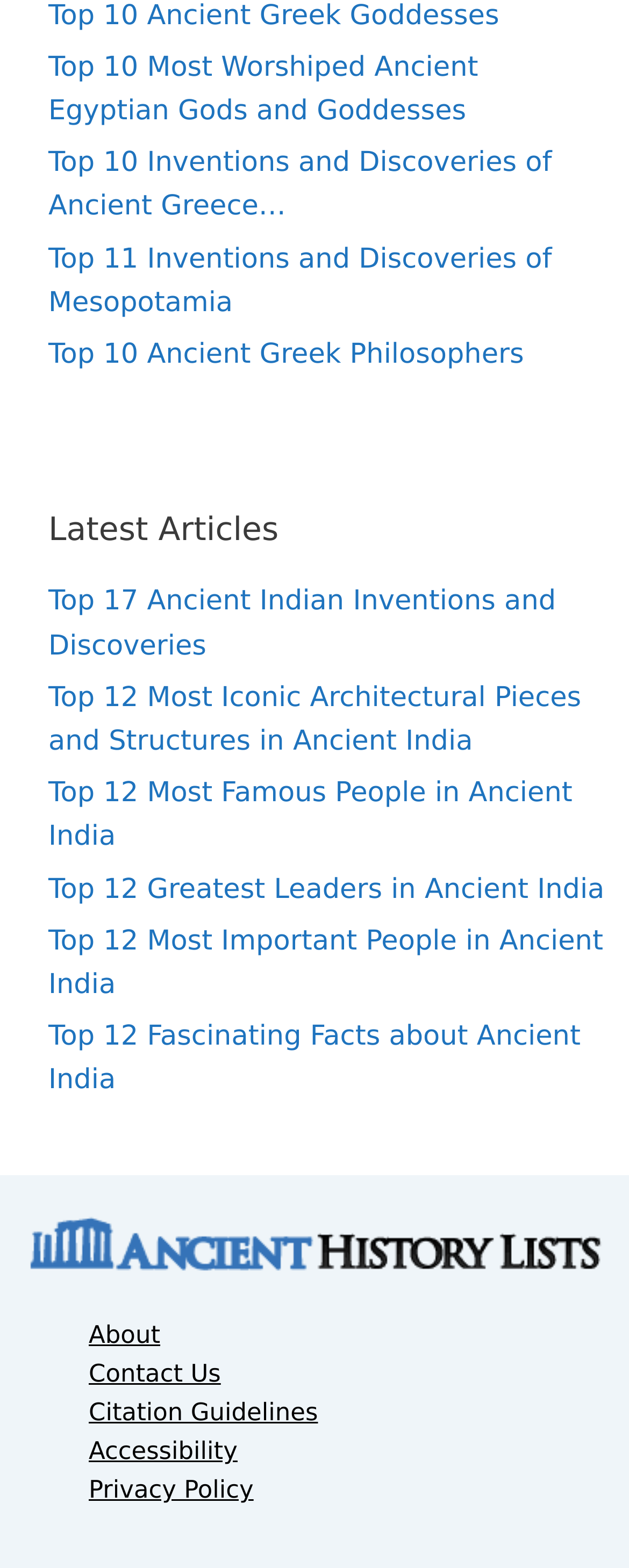Please identify the bounding box coordinates of the element on the webpage that should be clicked to follow this instruction: "Click on the link to learn about Top 10 Most Worshiped Ancient Egyptian Gods and Goddesses". The bounding box coordinates should be given as four float numbers between 0 and 1, formatted as [left, top, right, bottom].

[0.077, 0.033, 0.76, 0.081]